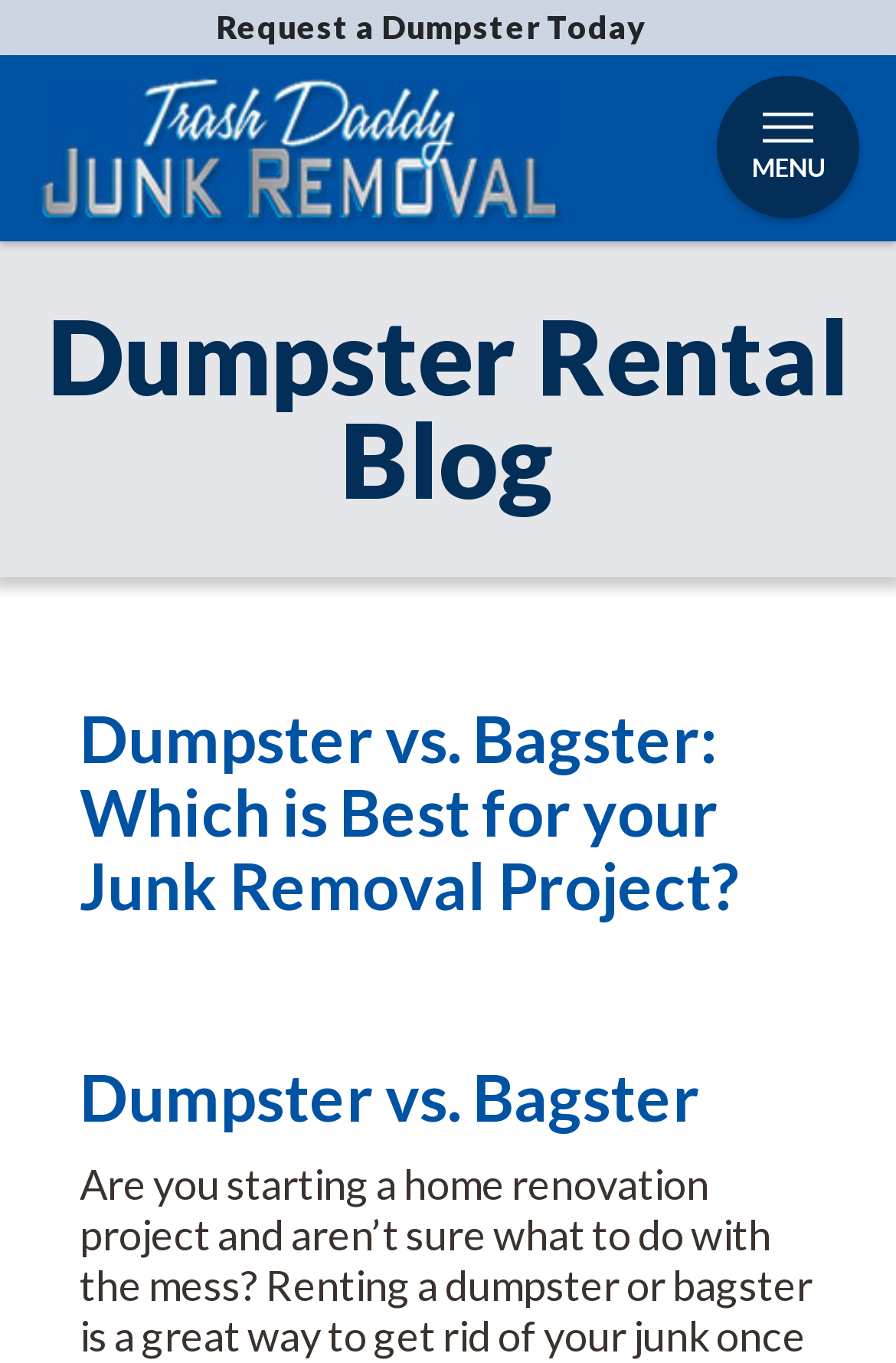Offer a meticulous caption that includes all visible features of the webpage.

The webpage is about comparing dumpster and Bagster rental options for junk removal projects. At the top, there is a prominent link to "Request a Dumpster Today" positioned near the center of the page. To the left of this link, there is a link to "Trash Daddy Dumpster Rental" accompanied by an image with the same name. 

Above these links, there is a menu link labeled "MENU" on the right side of the page, which is accompanied by a small image. Below the "Request a Dumpster Today" link, there is a section labeled "Dumpster Rental Blog" that spans almost the entire width of the page. 

Within the "Dumpster Rental Blog" section, there are two headings. The first heading, "Dumpster vs. Bagster: Which is Best for your Junk Removal Project?", is positioned near the top of this section. The second heading, "Dumpster vs. Bagster", is located below the first one.